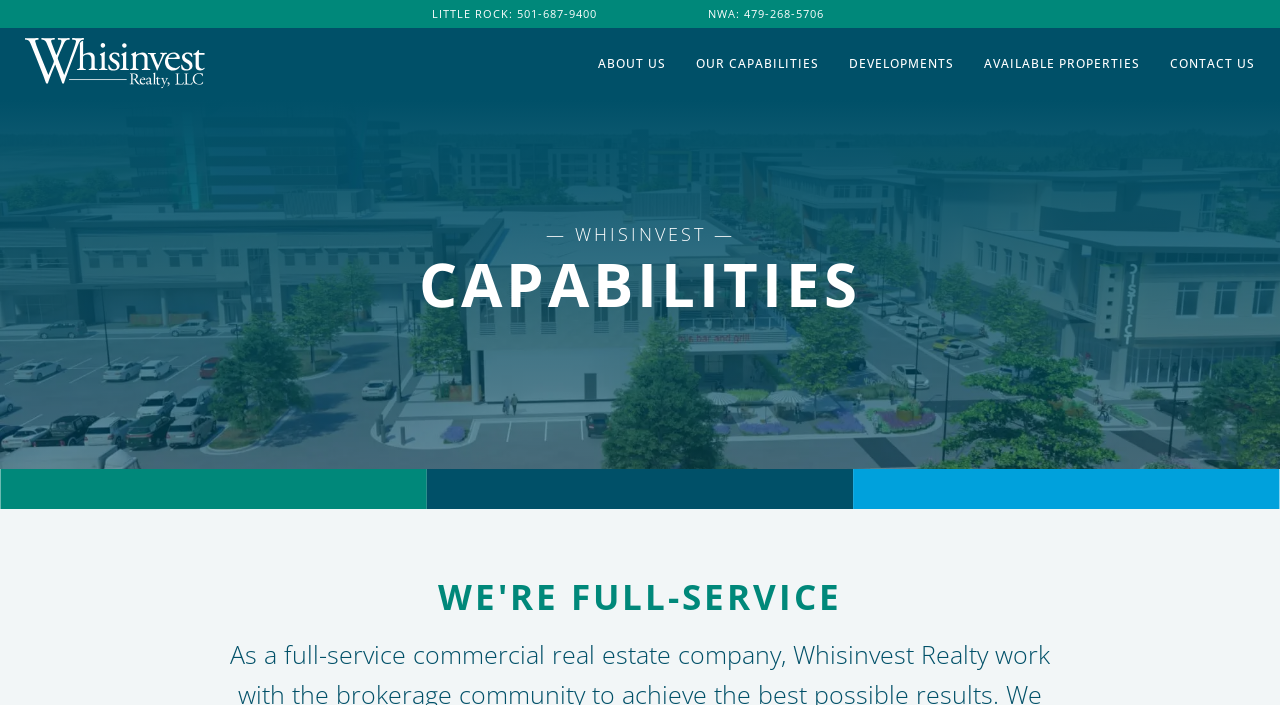Find the bounding box coordinates of the element to click in order to complete this instruction: "Call the LITTLE ROCK office". The bounding box coordinates must be four float numbers between 0 and 1, denoted as [left, top, right, bottom].

[0.337, 0.007, 0.466, 0.039]